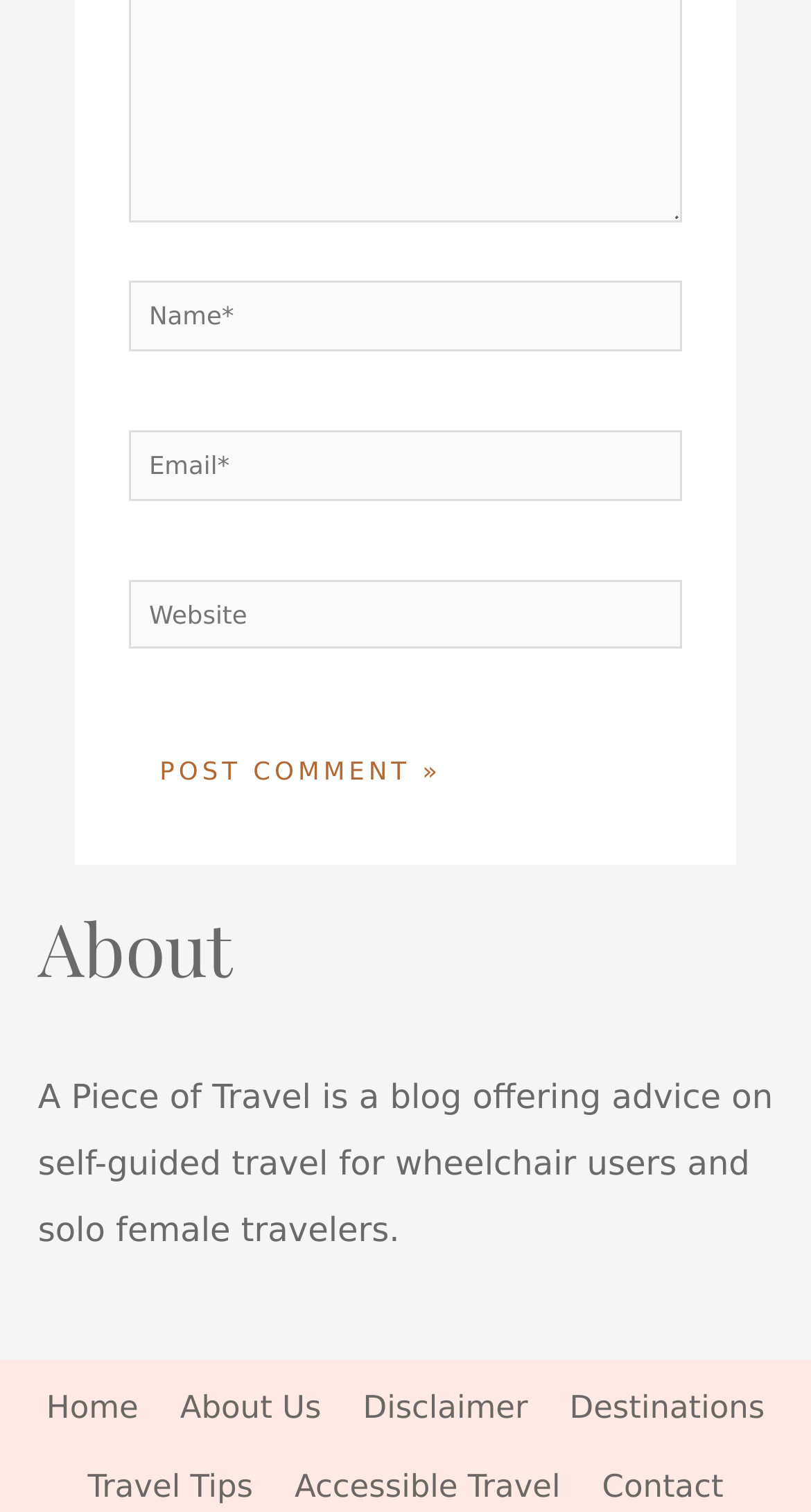Examine the screenshot and answer the question in as much detail as possible: Is the 'Website' input field required?

The 'Website' input field has a 'required: False' attribute, which means it is not a required field.